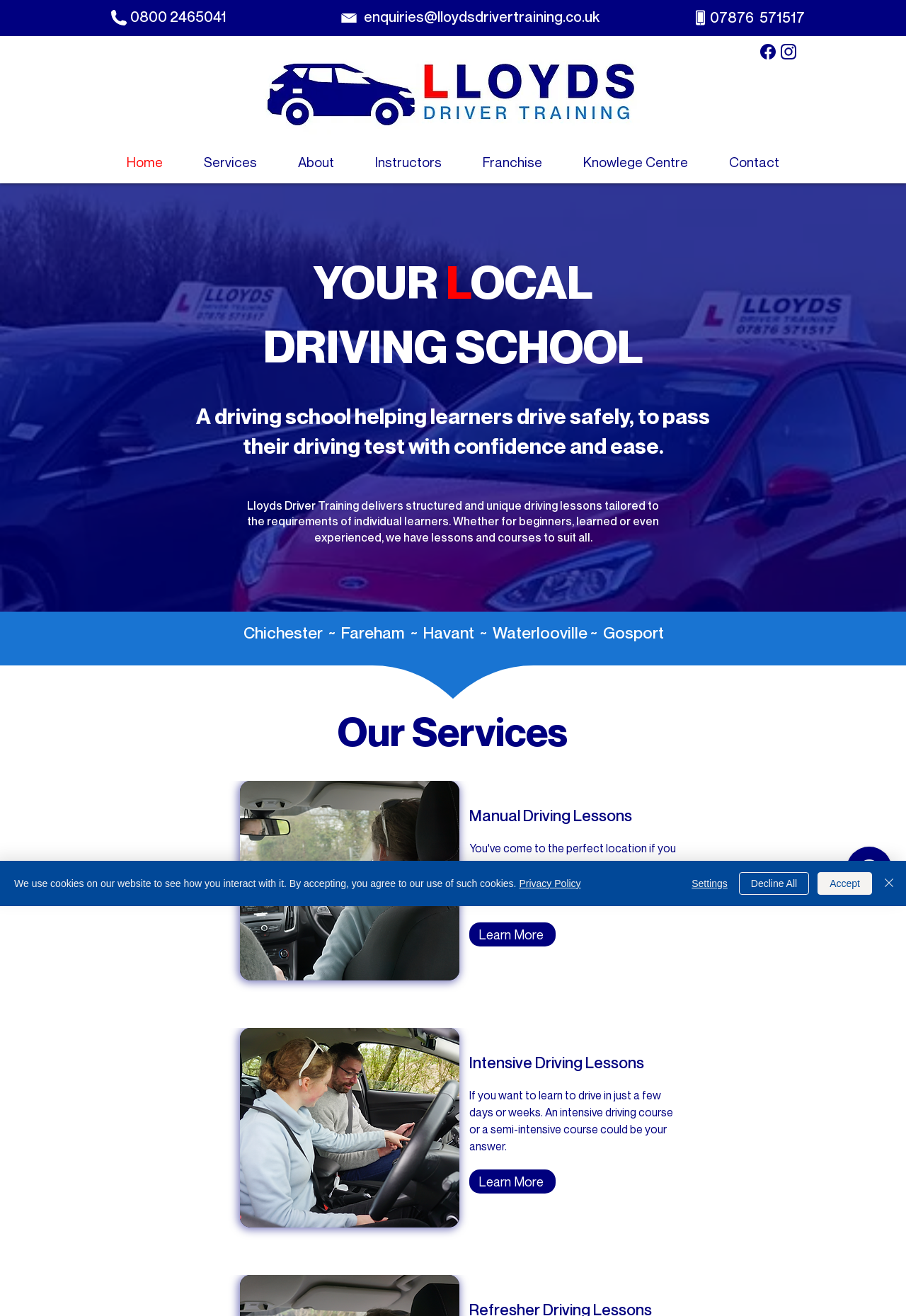Please provide the bounding box coordinate of the region that matches the element description: parent_node: Comment * name="comment". Coordinates should be in the format (top-left x, top-left y, bottom-right x, bottom-right y) and all values should be between 0 and 1.

None